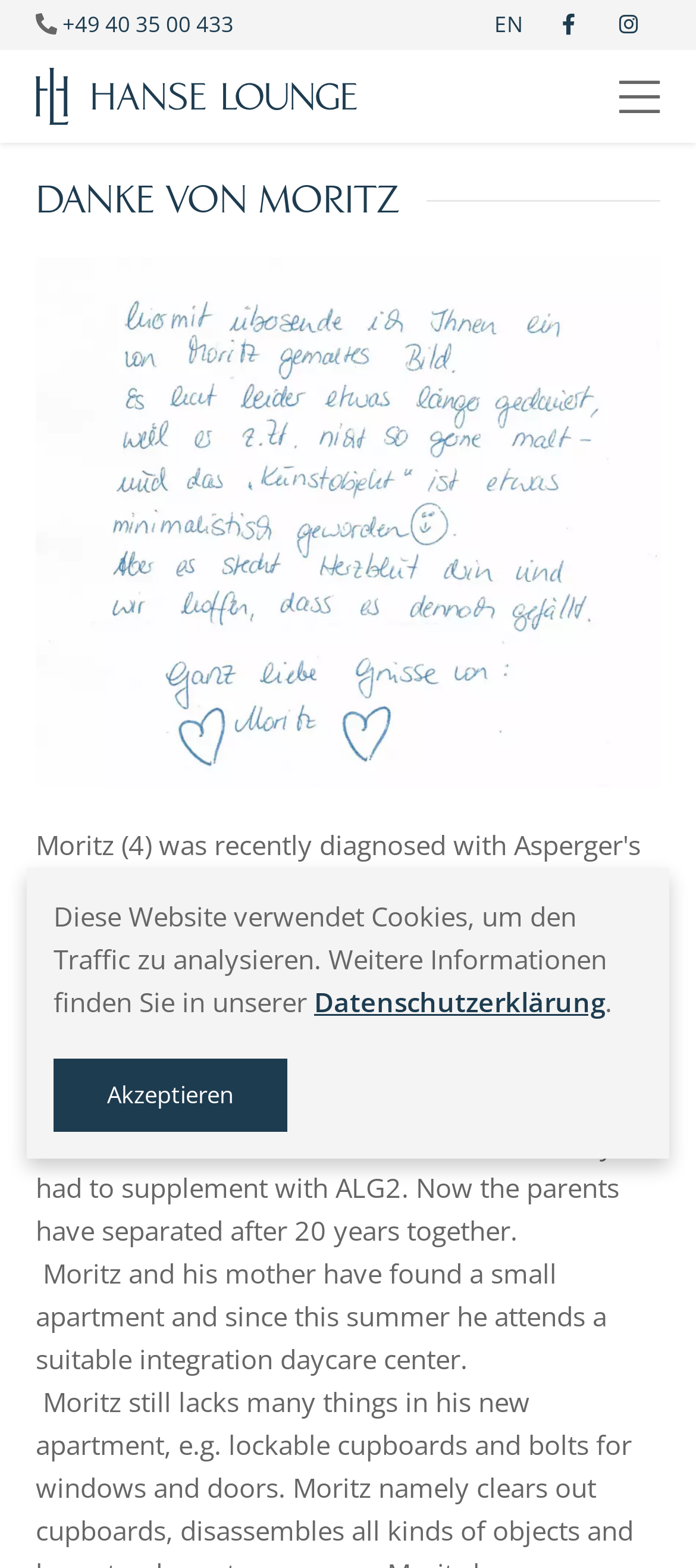Respond with a single word or phrase to the following question:
What is the phone number to contact?

+49 40 35 00 433